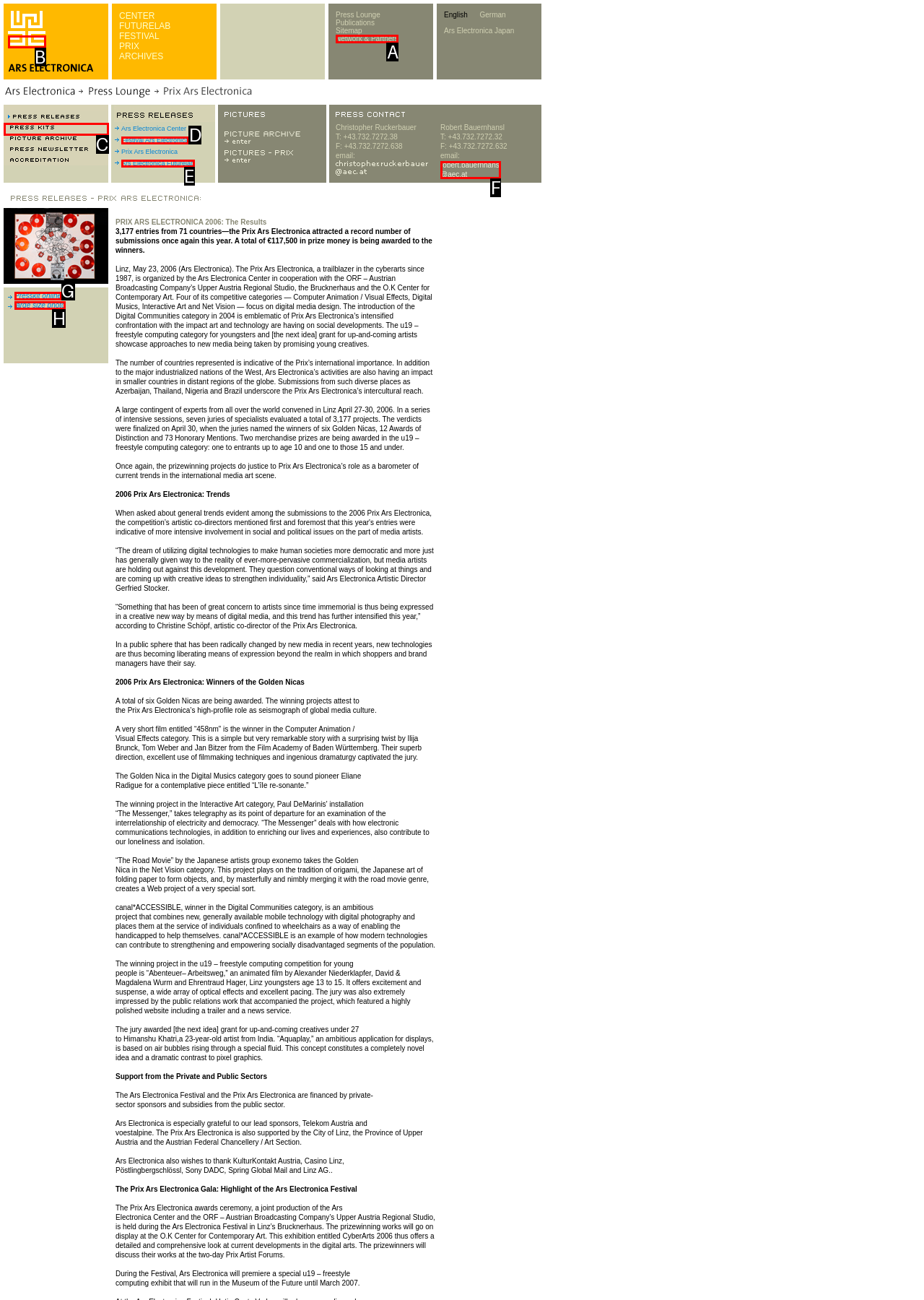Pinpoint the HTML element that fits the description: alt="www.aec.at"
Answer by providing the letter of the correct option.

B